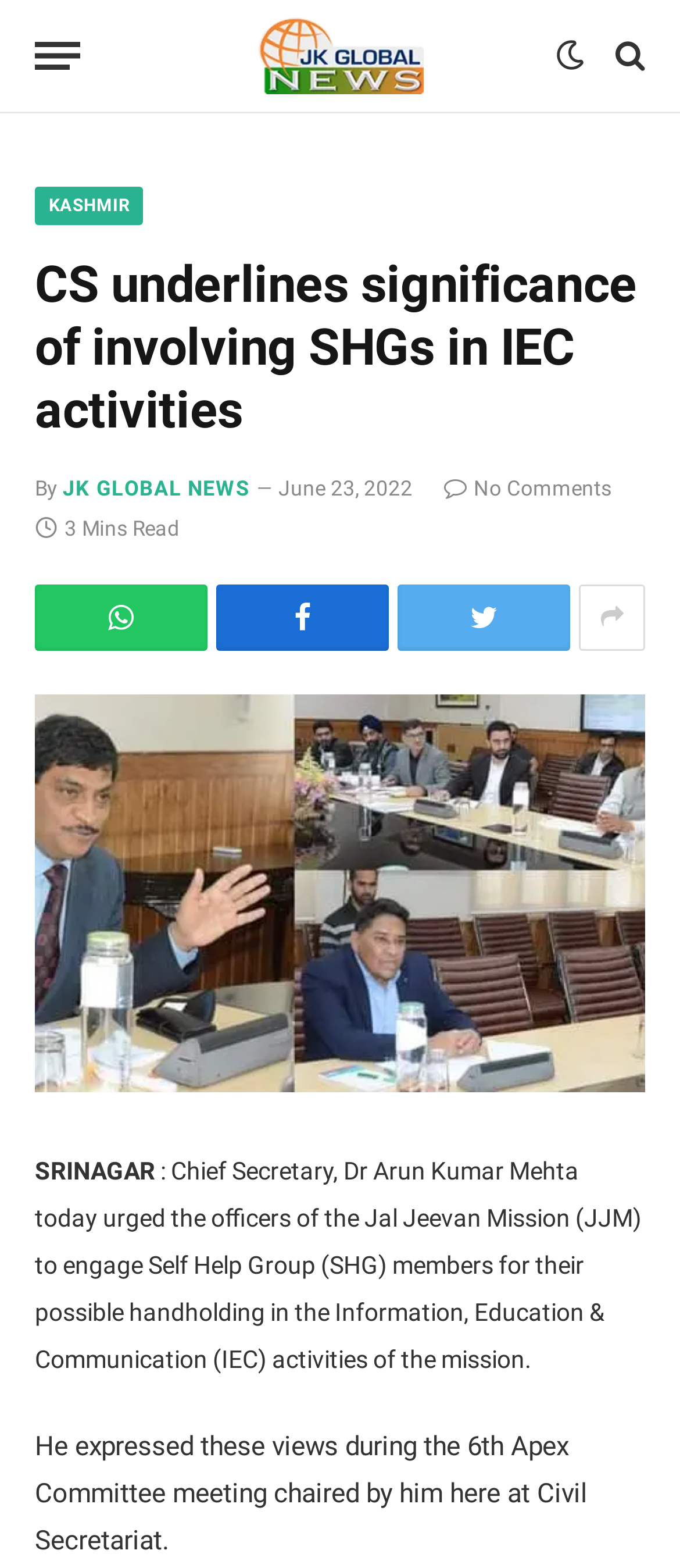Find the bounding box coordinates of the element's region that should be clicked in order to follow the given instruction: "Search for something". The coordinates should consist of four float numbers between 0 and 1, i.e., [left, top, right, bottom].

None